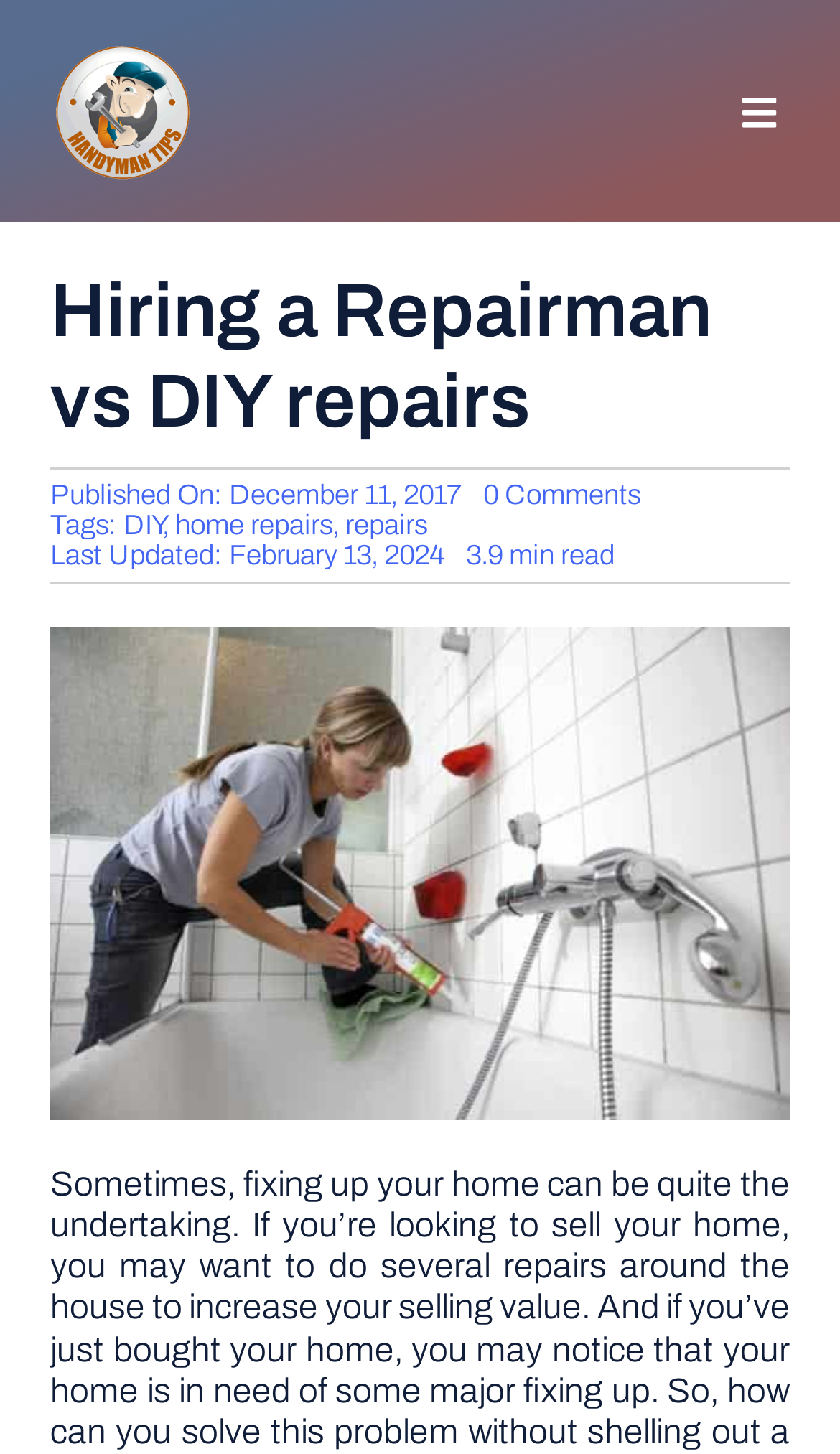What is the date of last update?
Give a one-word or short phrase answer based on the image.

February 13, 2024